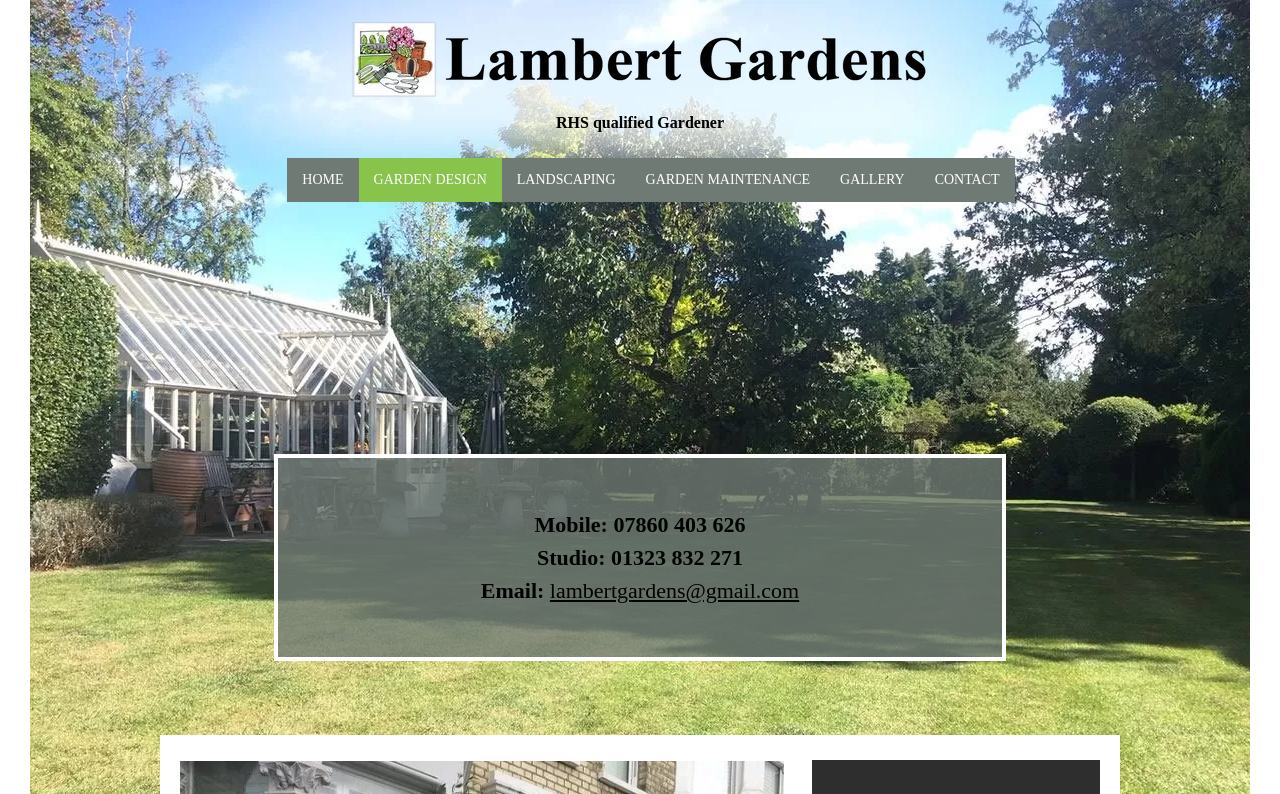What is the profession of the person mentioned?
Please ensure your answer is as detailed and informative as possible.

The profession of the person mentioned can be inferred from the text 'RHS qualified Gardener' which suggests that the person is a gardener with a qualification from the Royal Horticultural Society.